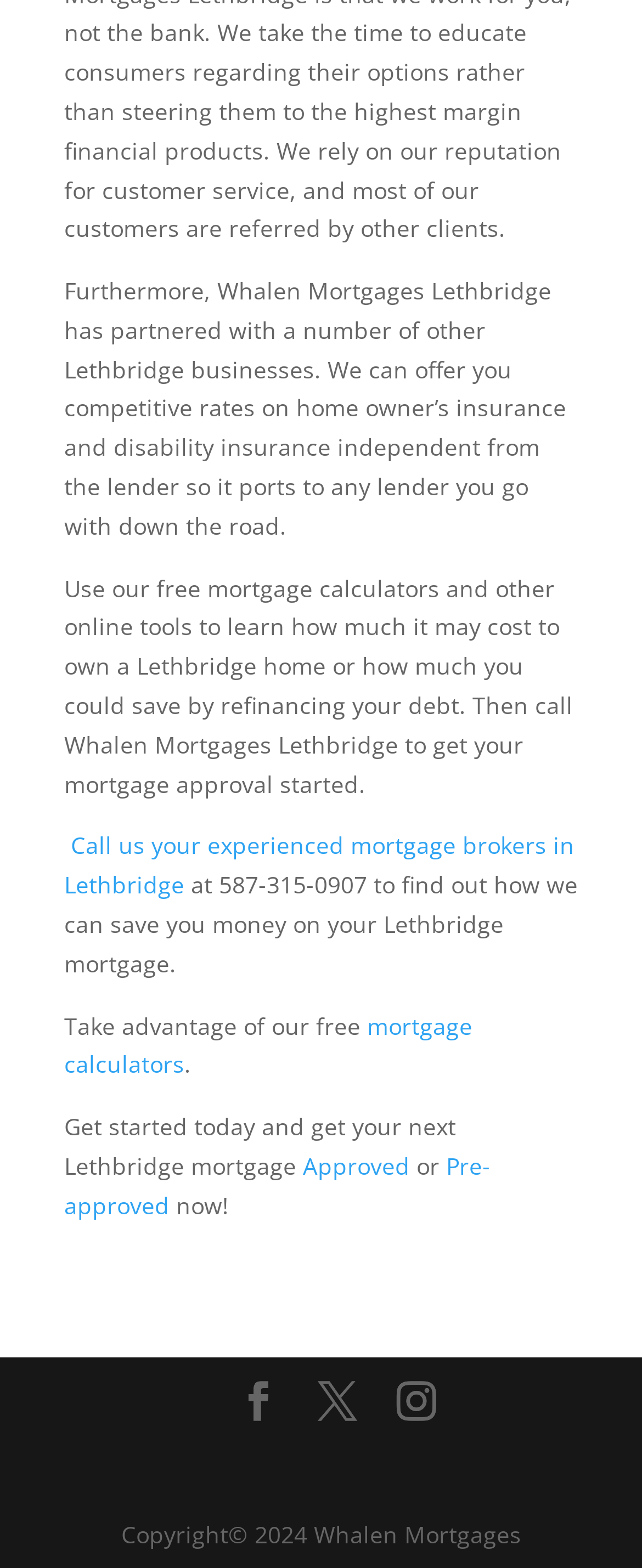Return the bounding box coordinates of the UI element that corresponds to this description: "gmic.gov.af". The coordinates must be given as four float numbers in the range of 0 and 1, [left, top, right, bottom].

None